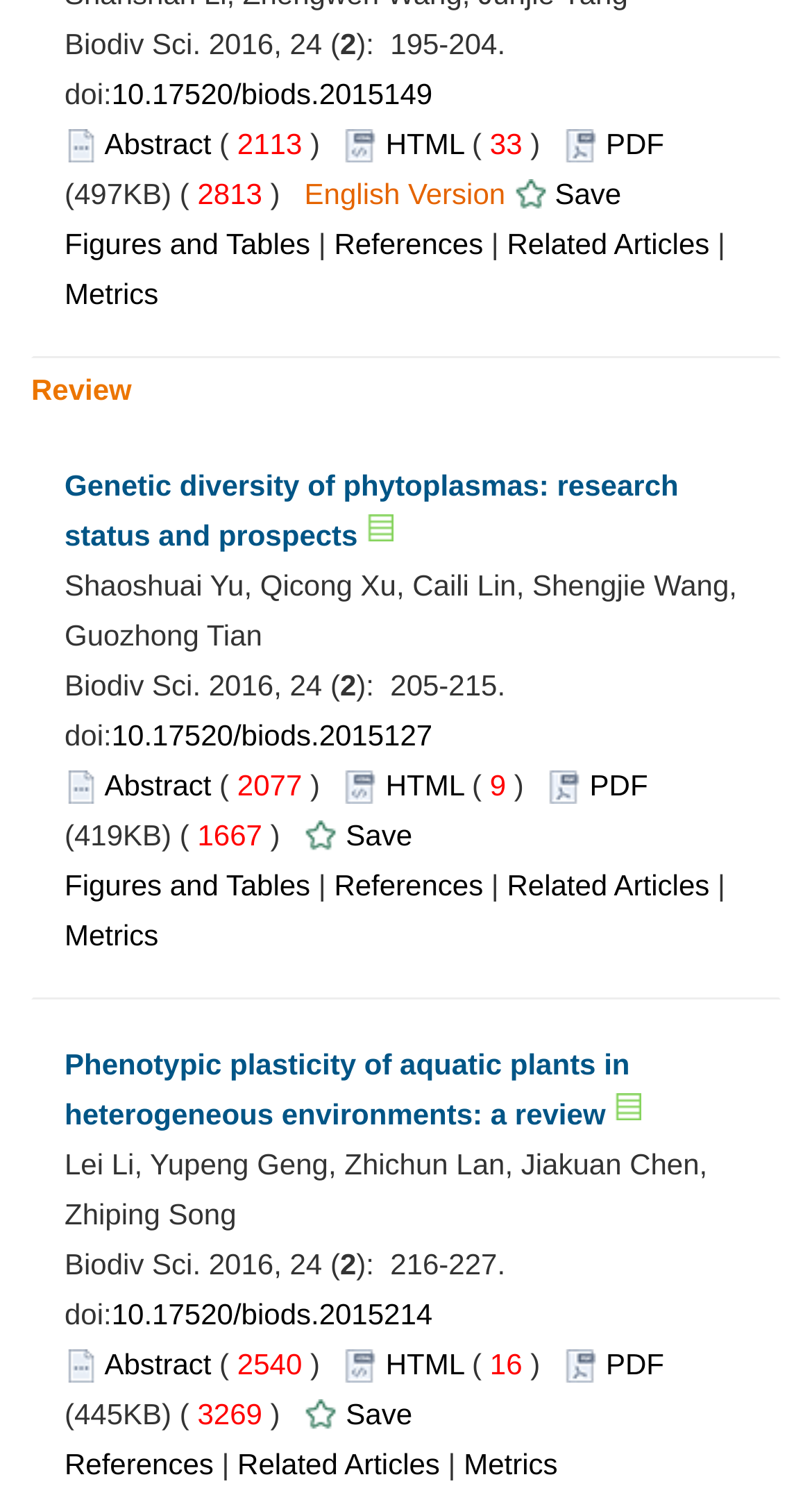Can you determine the bounding box coordinates of the area that needs to be clicked to fulfill the following instruction: "Get Horoscope Reading service"?

None